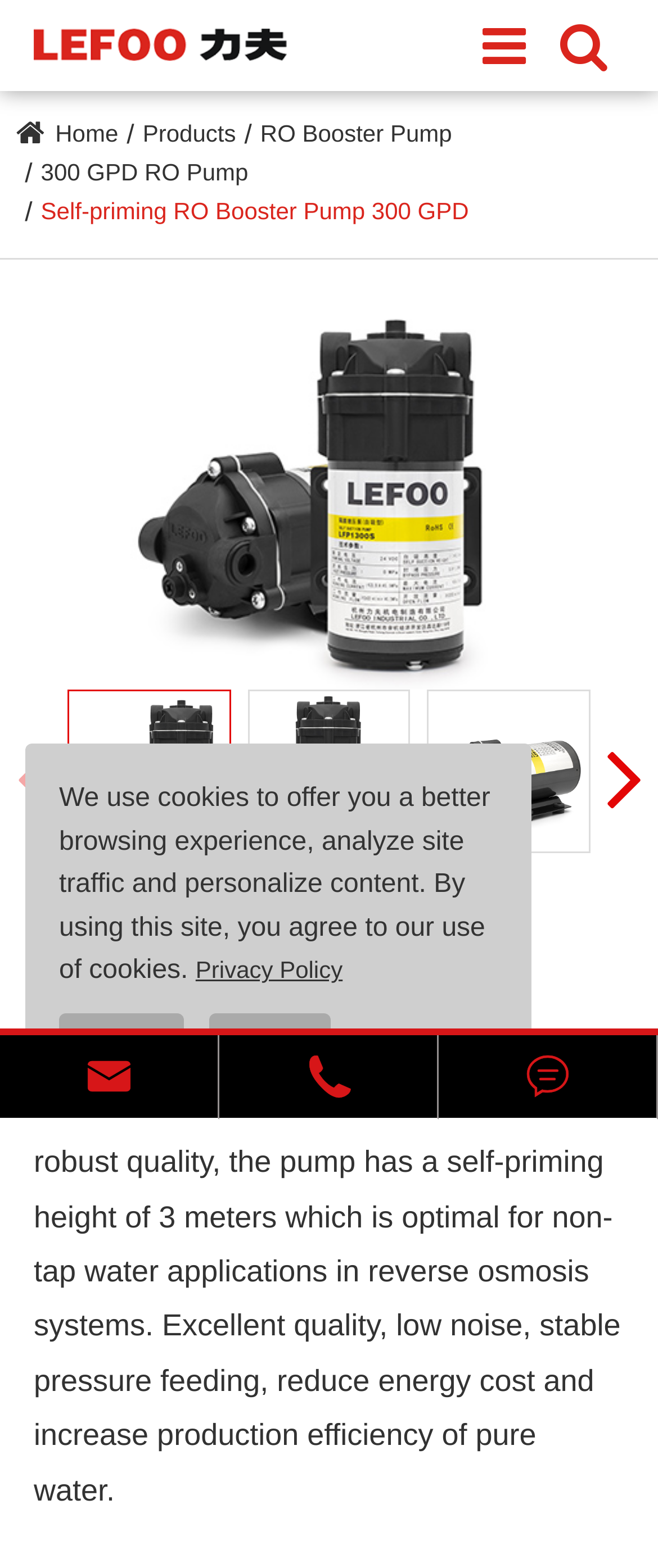Find the bounding box coordinates for the area that must be clicked to perform this action: "Contact us through phone number".

[0.386, 0.677, 0.637, 0.749]